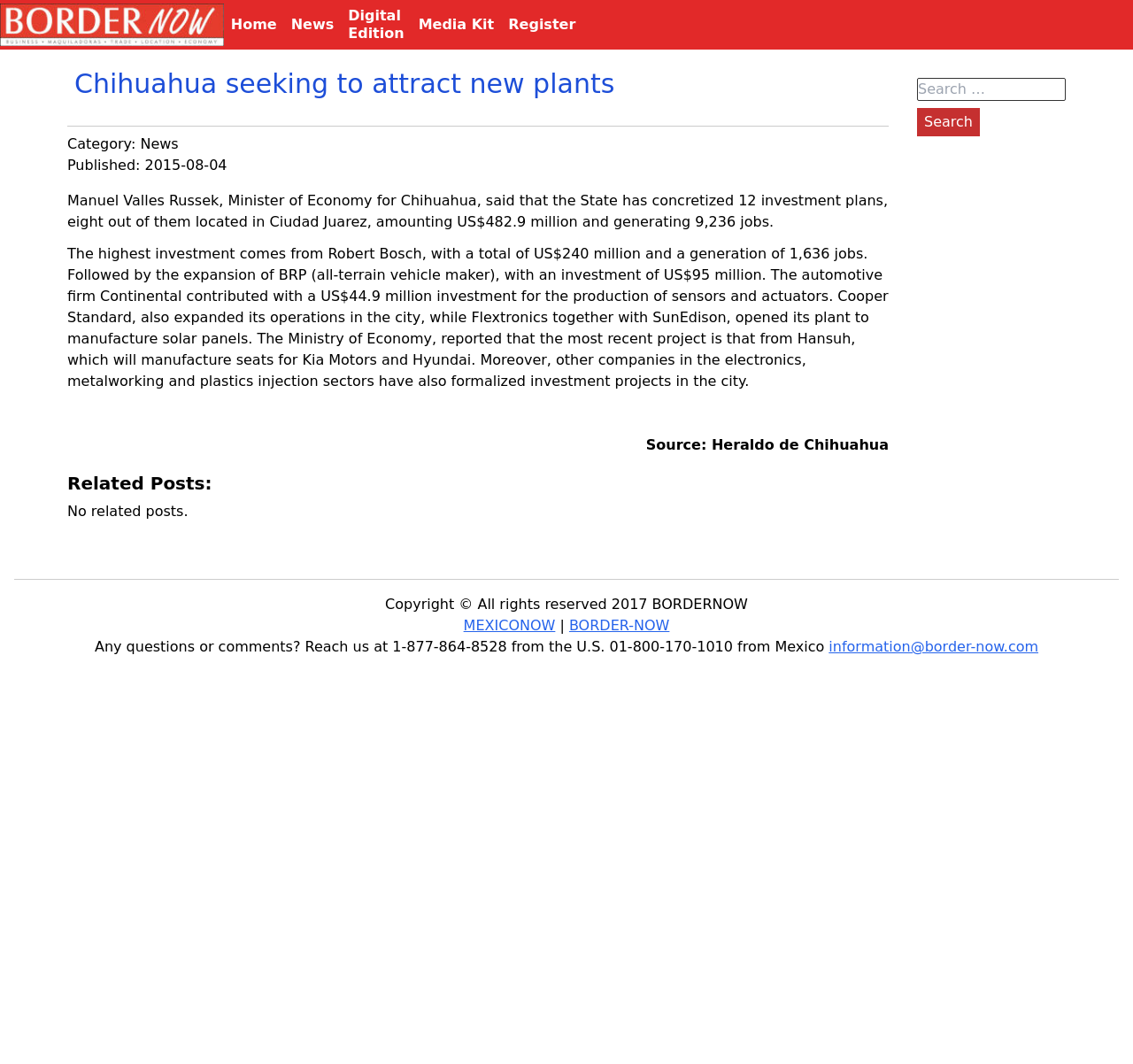What is the purpose of the search box on the webpage?
Provide an in-depth and detailed answer to the question.

The search box is located at the top right corner of the webpage, and it allows users to search for specific news articles or keywords within the website.